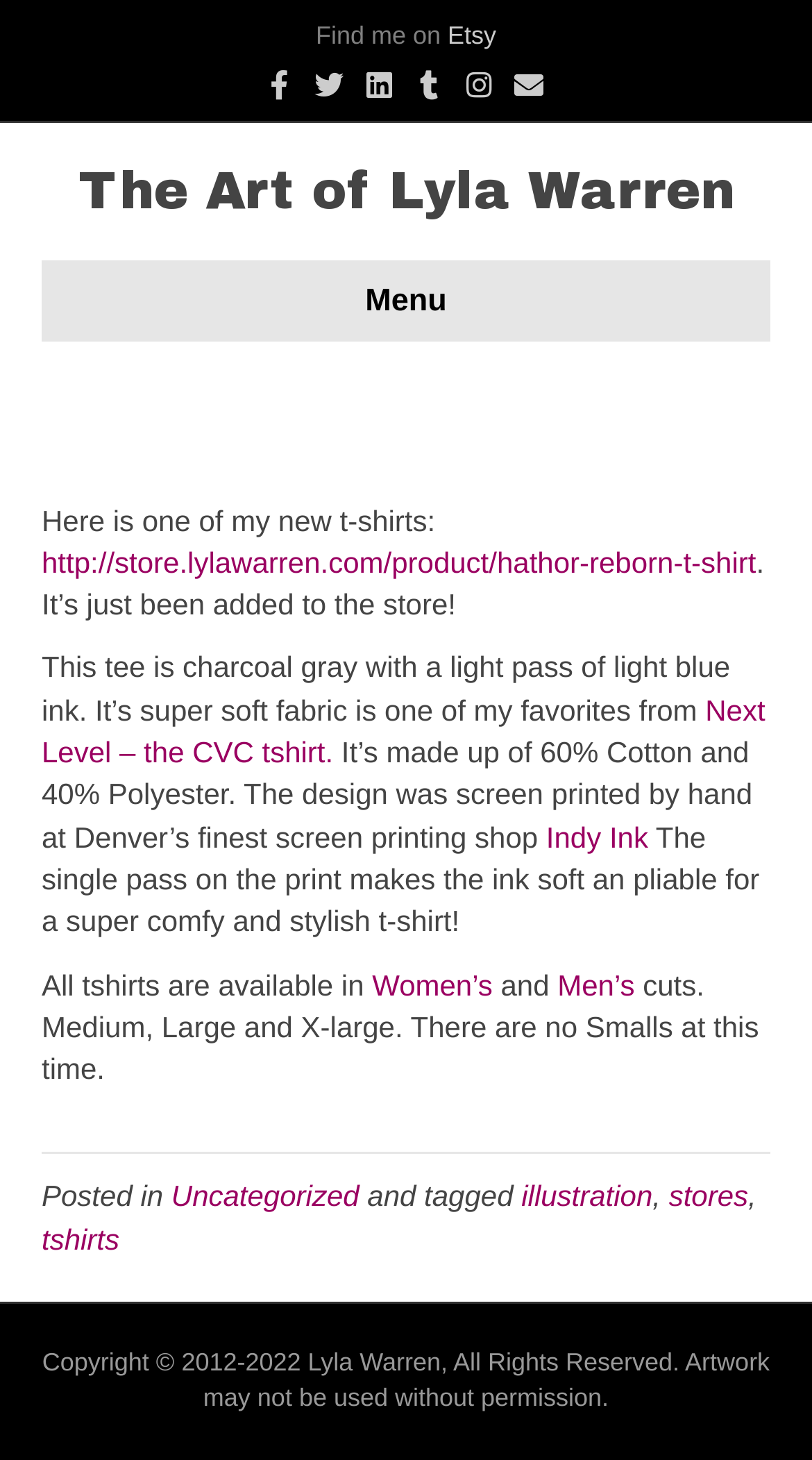What is the material of the t-shirt?
Based on the screenshot, answer the question with a single word or phrase.

60% Cotton, 40% Polyester